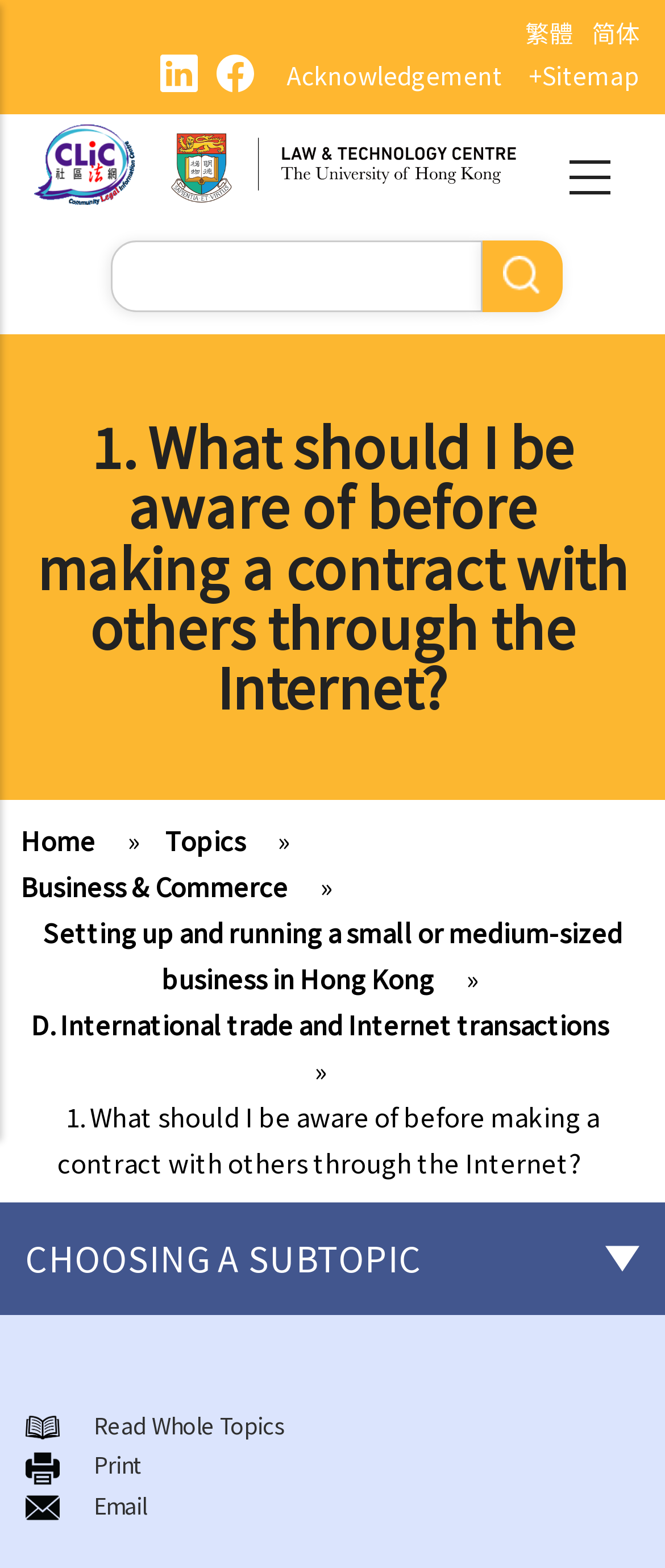Specify the bounding box coordinates (top-left x, top-left y, bottom-right x, bottom-right y) of the UI element in the screenshot that matches this description: parent_node: Acknowledgement

[0.297, 0.035, 0.403, 0.059]